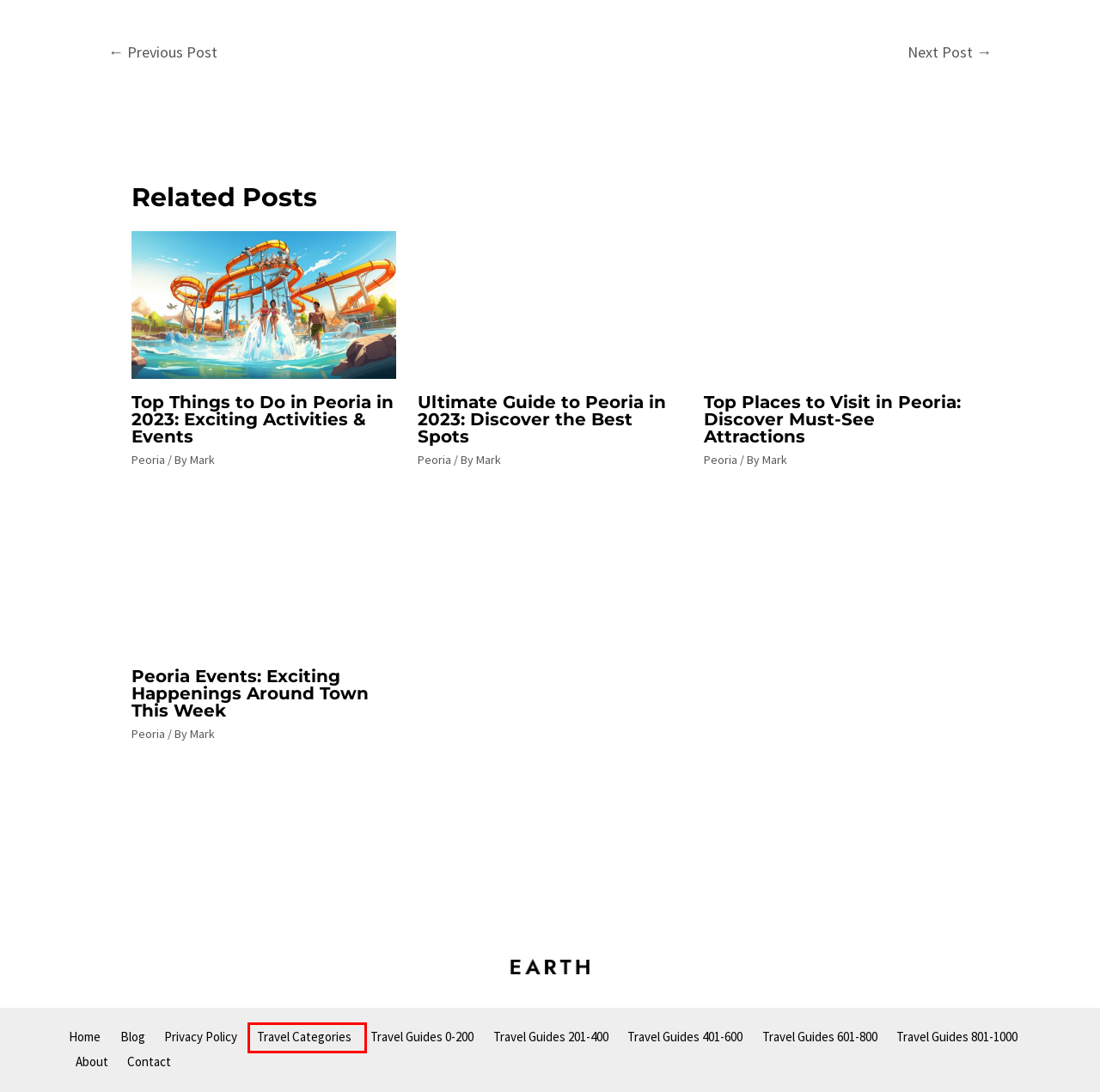Given a screenshot of a webpage with a red bounding box around a UI element, please identify the most appropriate webpage description that matches the new webpage after you click on the element. Here are the candidates:
A. Travel Guides 0-200 - Travel DFE
B. Peoria Events: Exciting Happenings Around Town This Week
C. Privacy Policy - Travel DFE
D. Travel Guides 401-600 - Travel DFE
E. Travel Categories - Travel DFE
F. Contact - Travel DFE
G. Top Places to Visit in Peoria: Discover Must-See Attractions - Travel DFE
H. Travel Guides 801-1000 - Travel DFE

E